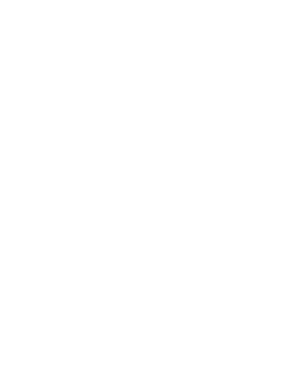What type of occasions is the dress suitable for?
Based on the screenshot, answer the question with a single word or phrase.

Casual and semi-formal